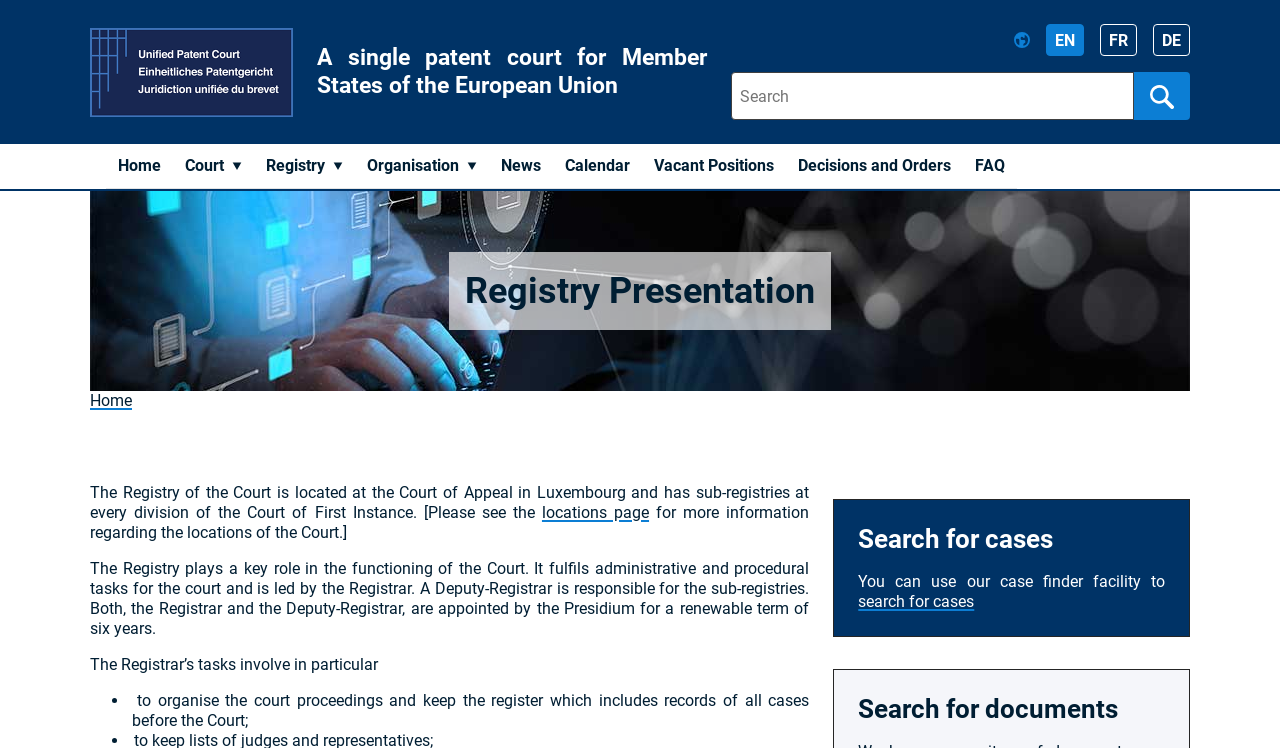Determine the bounding box coordinates of the clickable area required to perform the following instruction: "Search for cases". The coordinates should be represented as four float numbers between 0 and 1: [left, top, right, bottom].

[0.886, 0.096, 0.93, 0.16]